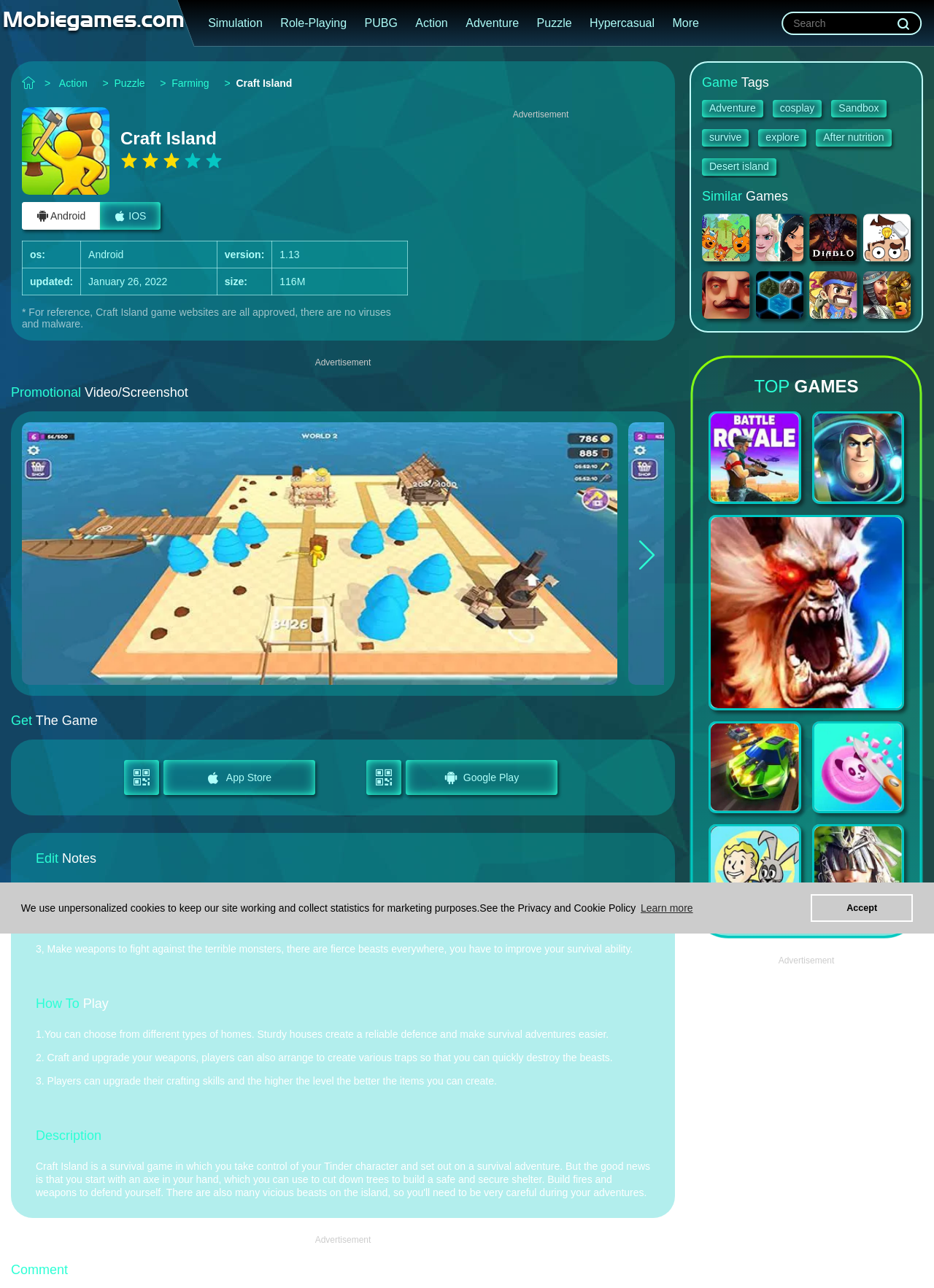Provide the bounding box coordinates of the section that needs to be clicked to accomplish the following instruction: "View similar game Diablo Immortal."

[0.866, 0.166, 0.918, 0.203]